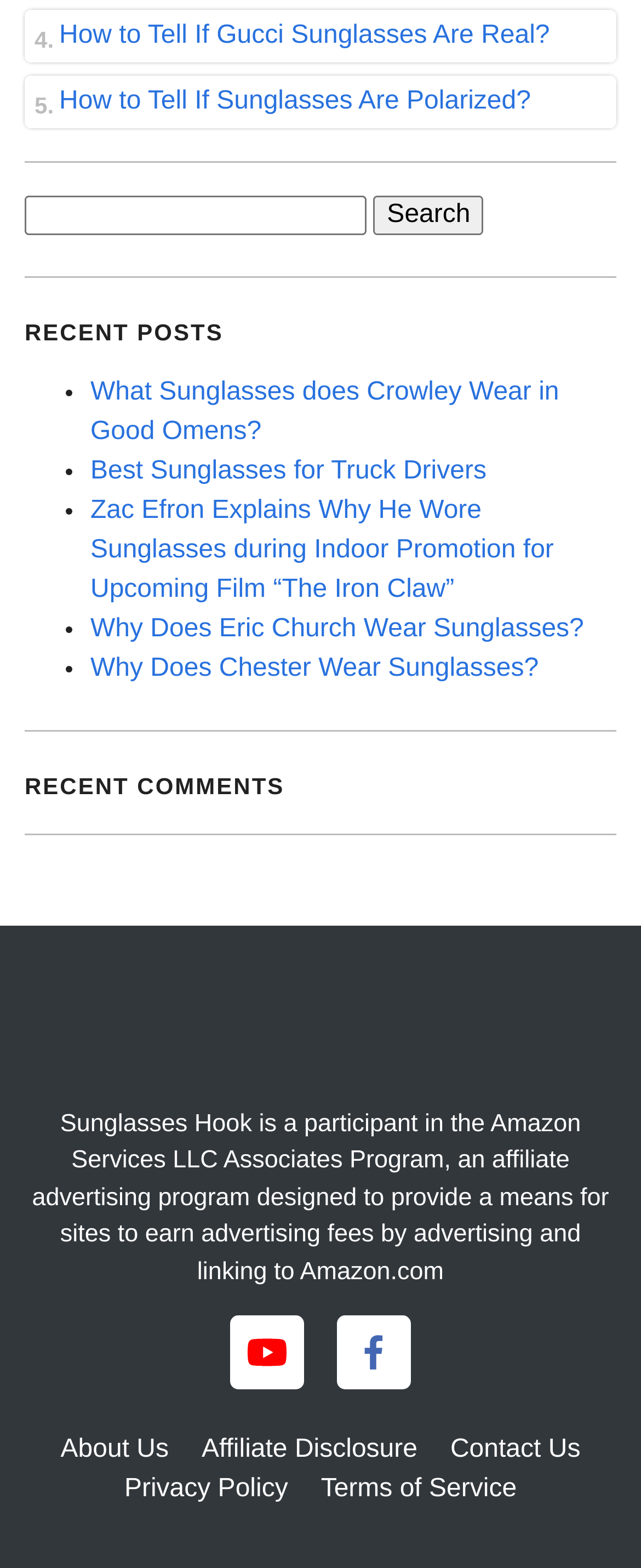Provide a thorough and detailed response to the question by examining the image: 
What is the name of the affiliate program mentioned?

The webpage mentions that 'Sunglasses Hook' is a participant in the Amazon Services LLC Associates Program, which is an affiliate advertising program designed to provide a means for sites to earn advertising fees by advertising and linking to Amazon.com.